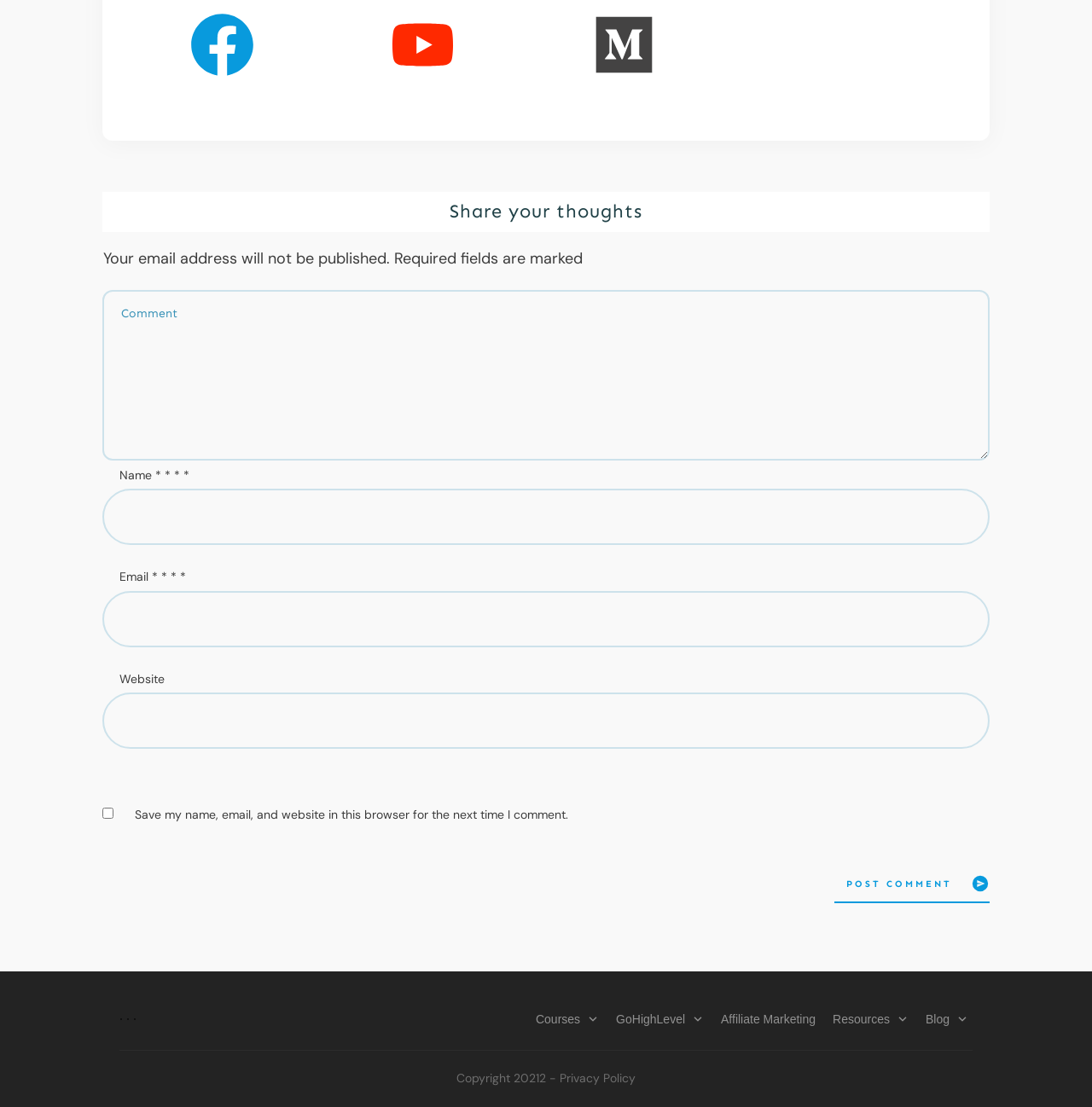Please specify the bounding box coordinates of the clickable section necessary to execute the following command: "Type your name".

[0.094, 0.442, 0.906, 0.493]